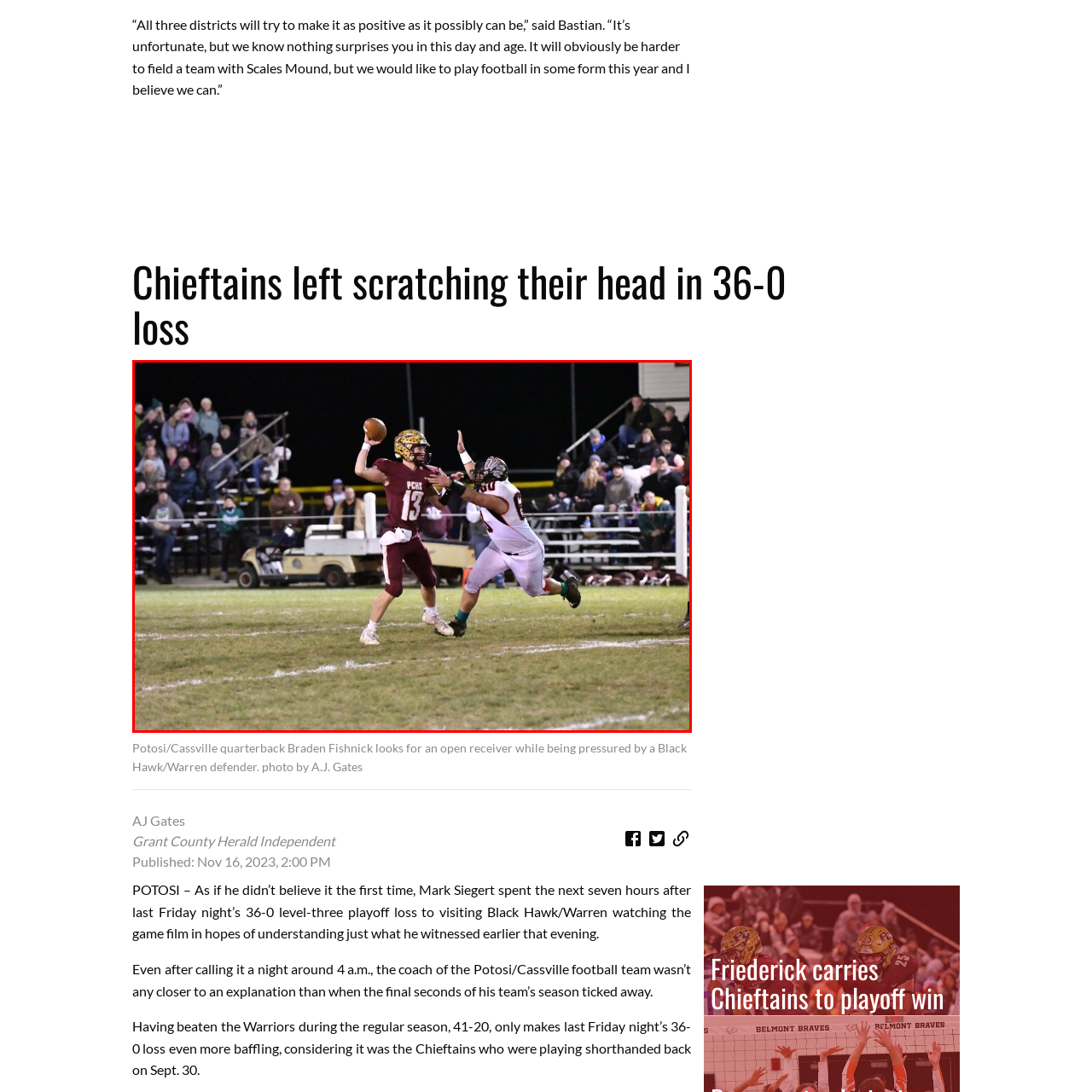Refer to the image area inside the black border, What are the colors of the defender's uniform? 
Respond concisely with a single word or phrase.

White and orange